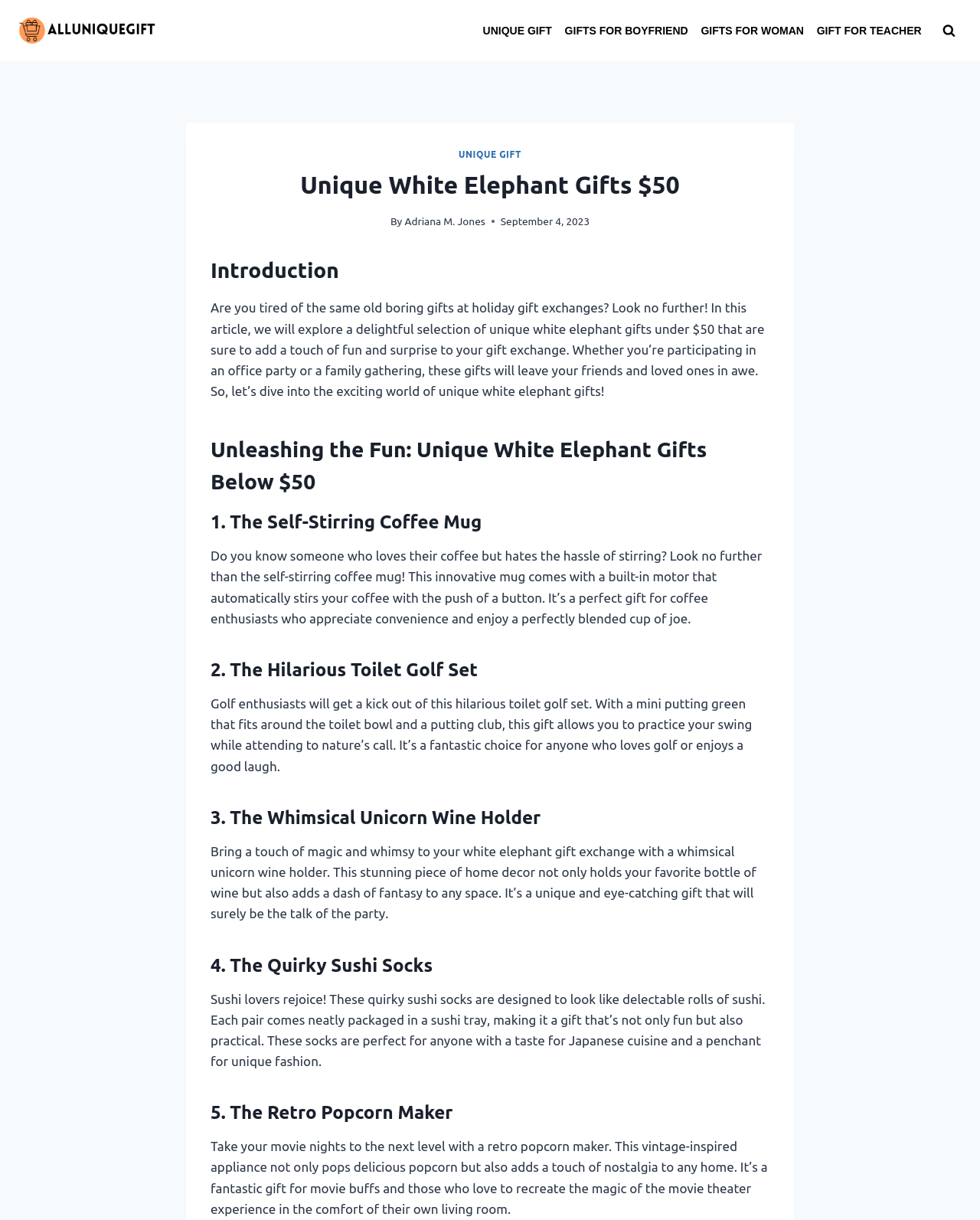Examine the image and give a thorough answer to the following question:
What is the date of the article?

I found the date of the article by looking for a time element. The time element contains the text 'September 4, 2023', which indicates the date of the article.